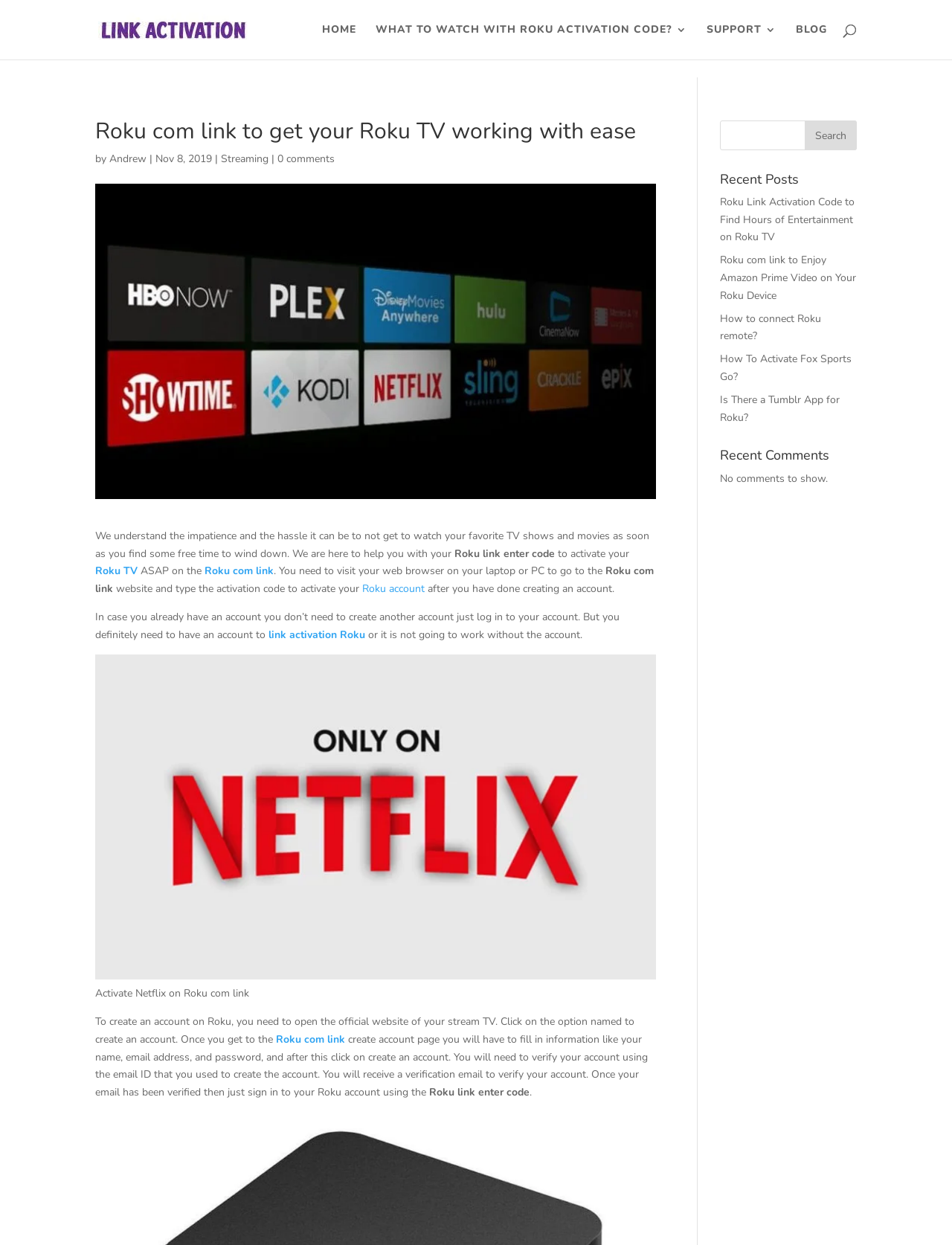Describe all visible elements and their arrangement on the webpage.

This webpage is about Roku TV activation and streaming. At the top, there is a link to activate Roku TV with a code, accompanied by an image. Below this, there are four navigation links: "HOME", "WHAT TO WATCH WITH ROKU ACTIVATION CODE?", "SUPPORT", and "BLOG". 

On the left side, there is a search bar with a search button. Above the search bar, there is a heading that reads "Roku com link to get your Roku TV working with ease" followed by the author's name, "Andrew", and the date "Nov 8, 2019". 

Below this, there is a large image related to movie apps on Roku, followed by a block of text that explains the importance of activating Roku TV to watch favorite TV shows and movies. The text also provides instructions on how to activate Roku TV, including visiting the Roku website, entering the activation code, and creating or logging into a Roku account.

On the right side, there is a section titled "Recent Posts" with five links to different articles related to Roku TV, such as activating Roku TV, enjoying Amazon Prime Video, and connecting Roku remote. Below this, there is a section titled "Recent Comments" with a message indicating that there are no comments to show.

At the bottom of the page, there is a large image with a caption, "Activate Netflix on Roku com link", and a figure caption.